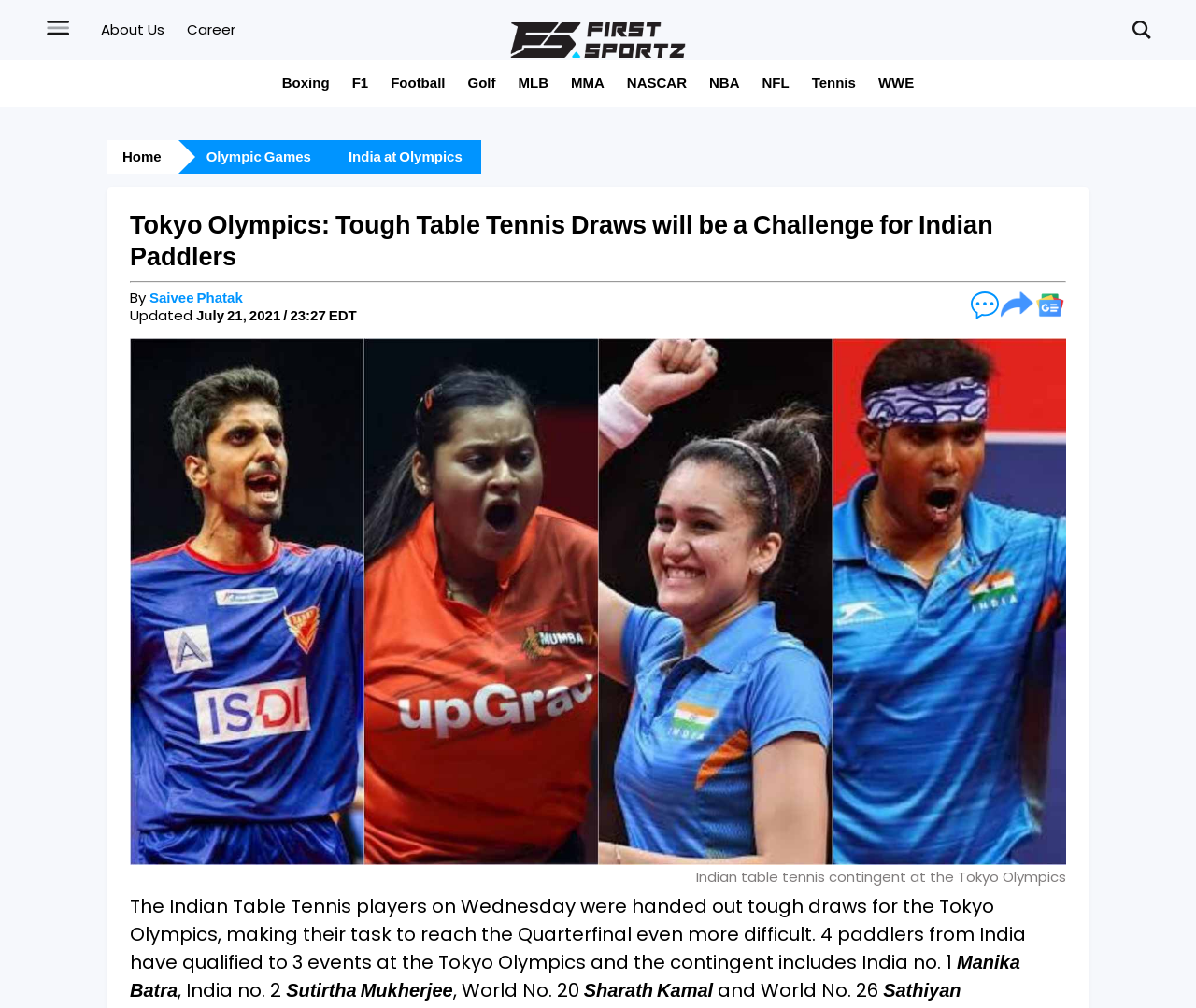How many Indian paddlers have qualified for the Tokyo Olympics?
Based on the image, answer the question with as much detail as possible.

The article states that '4 paddlers from India have qualified to 3 events at the Tokyo Olympics', indicating that four Indian paddlers have qualified for the Olympics.